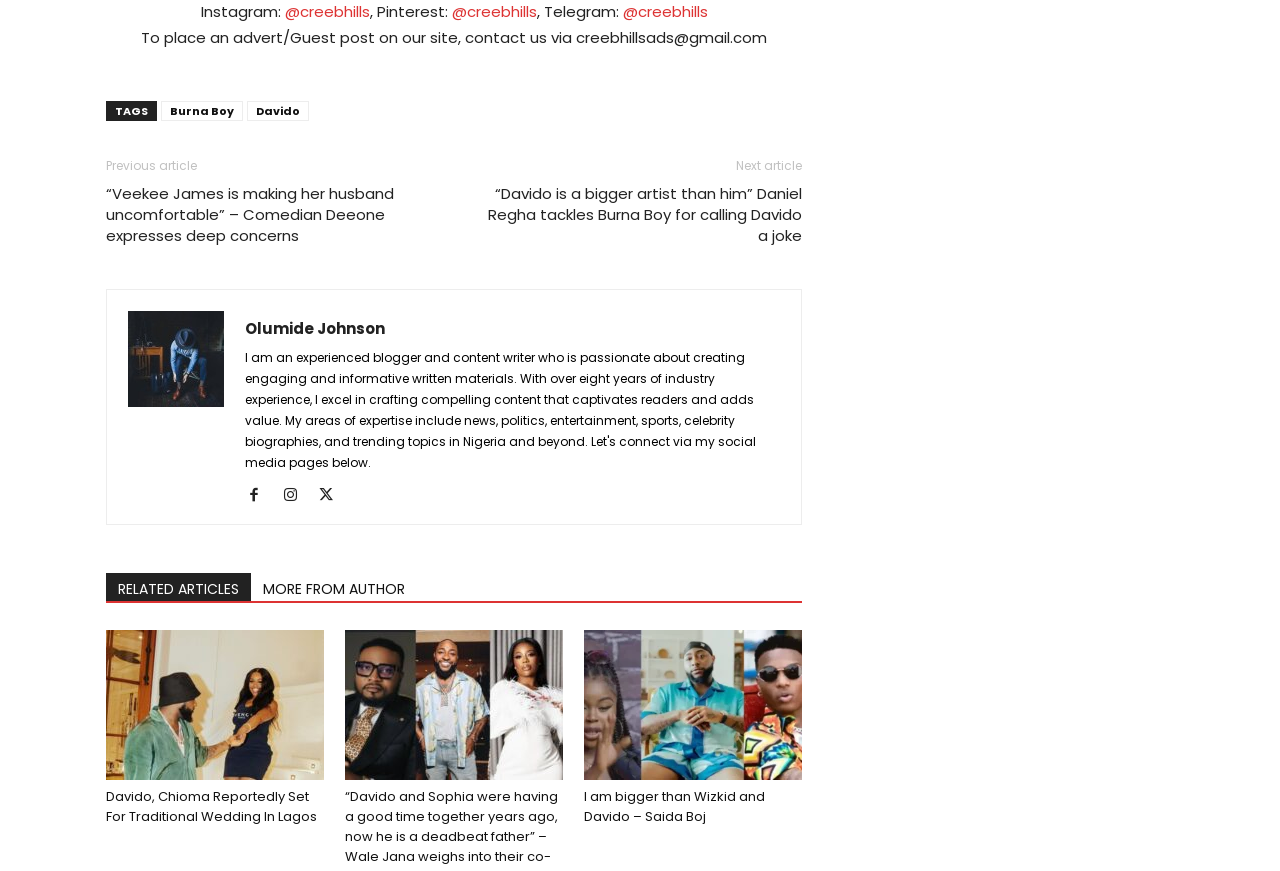Show the bounding box coordinates for the HTML element as described: "MORE FROM AUTHOR".

[0.196, 0.658, 0.326, 0.69]